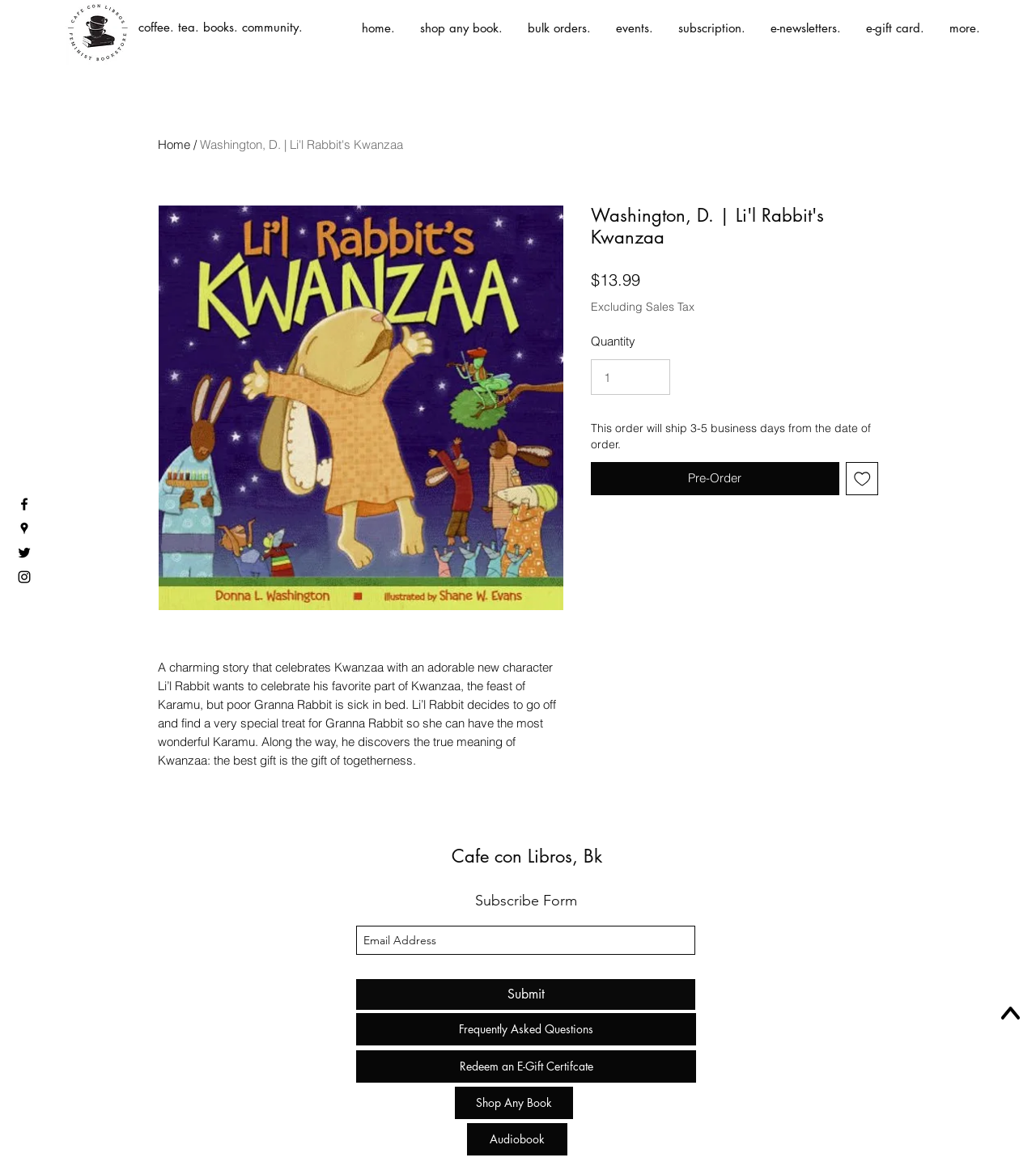What is the theme of the book?
Could you give a comprehensive explanation in response to this question?

I found the answer by looking at the book description, which mentions 'Kwanzaa' and 'the feast of Karamu'. This suggests that the theme of the book is related to Kwanzaa.